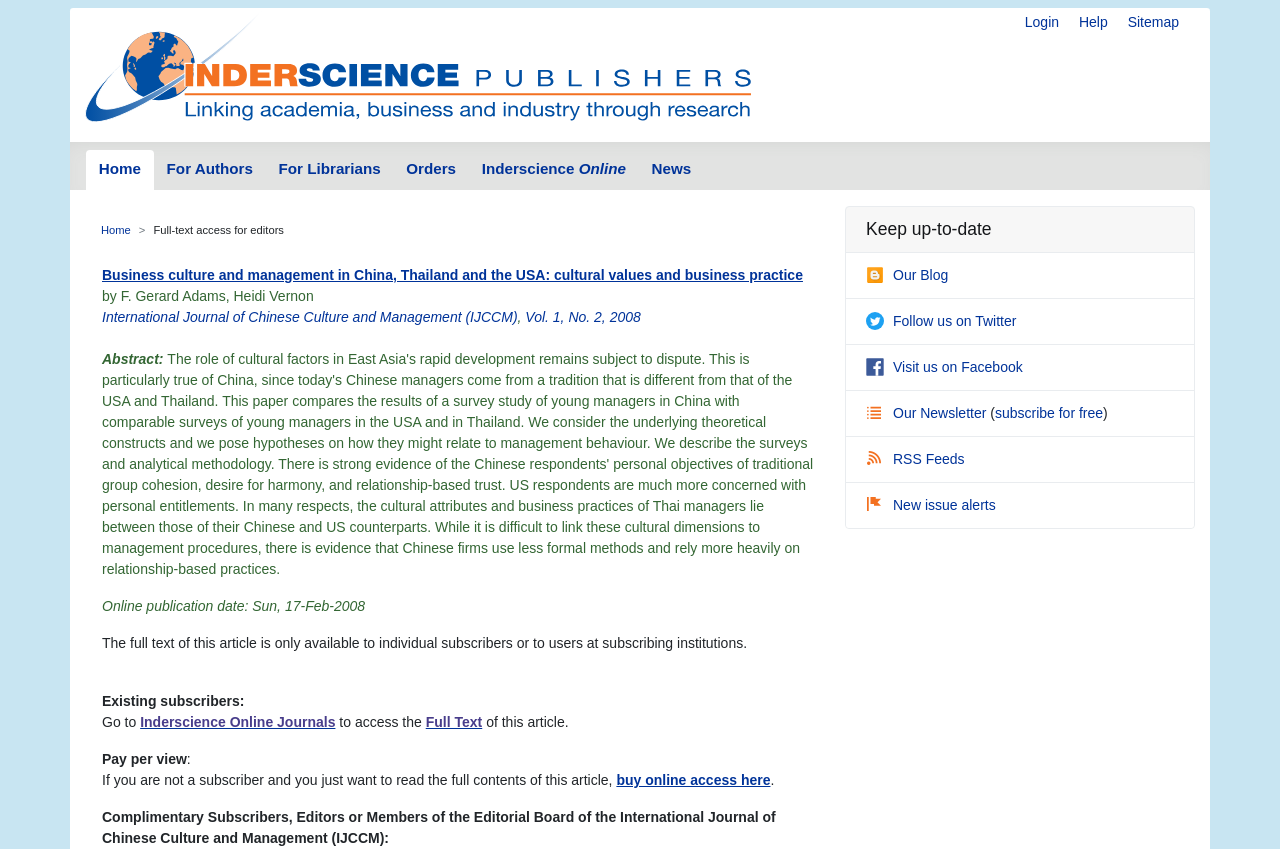Give a short answer to this question using one word or a phrase:
What is the login link's position on the webpage?

Top right